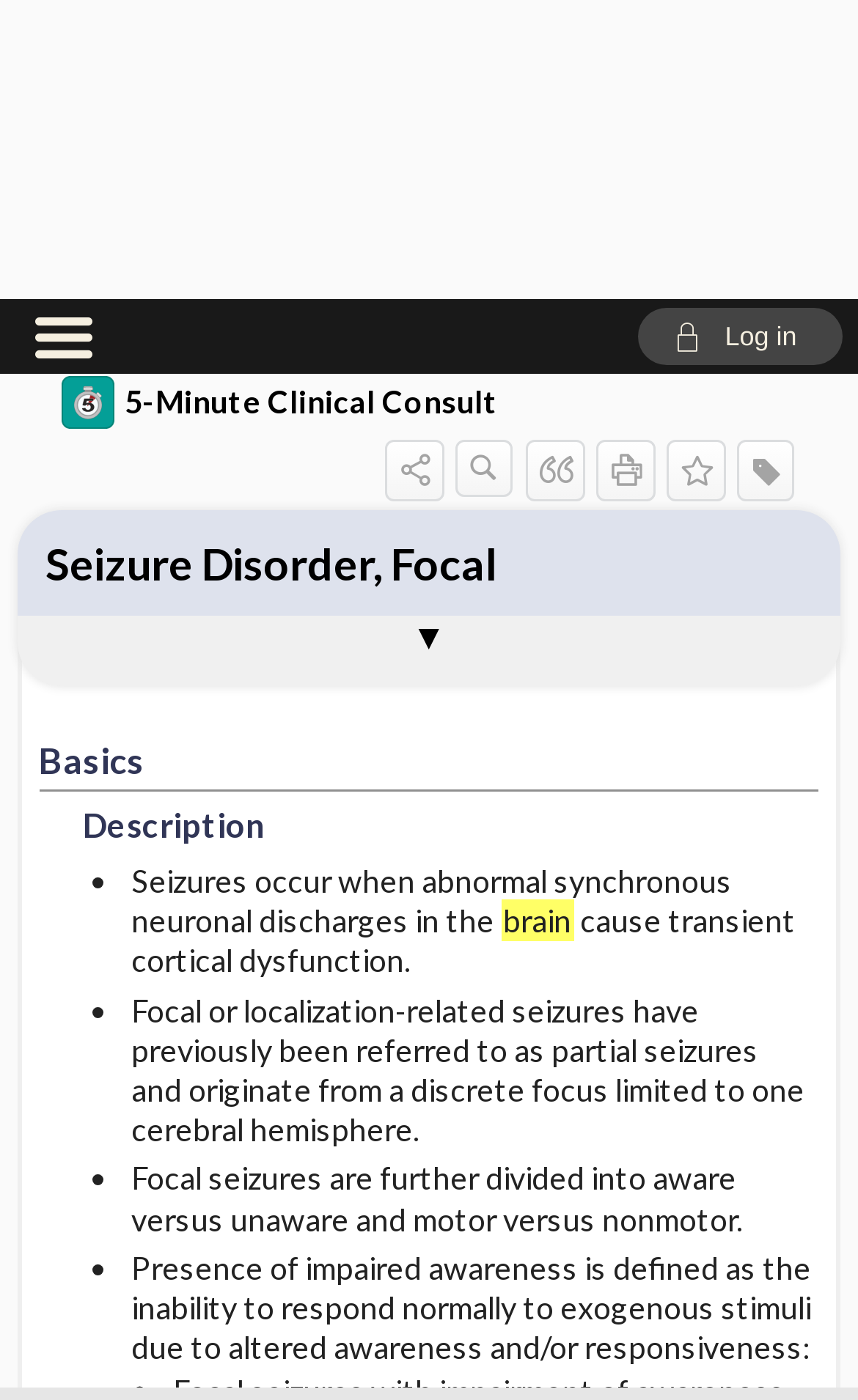Use a single word or phrase to answer this question: 
How many links are available in the navigation section?

23